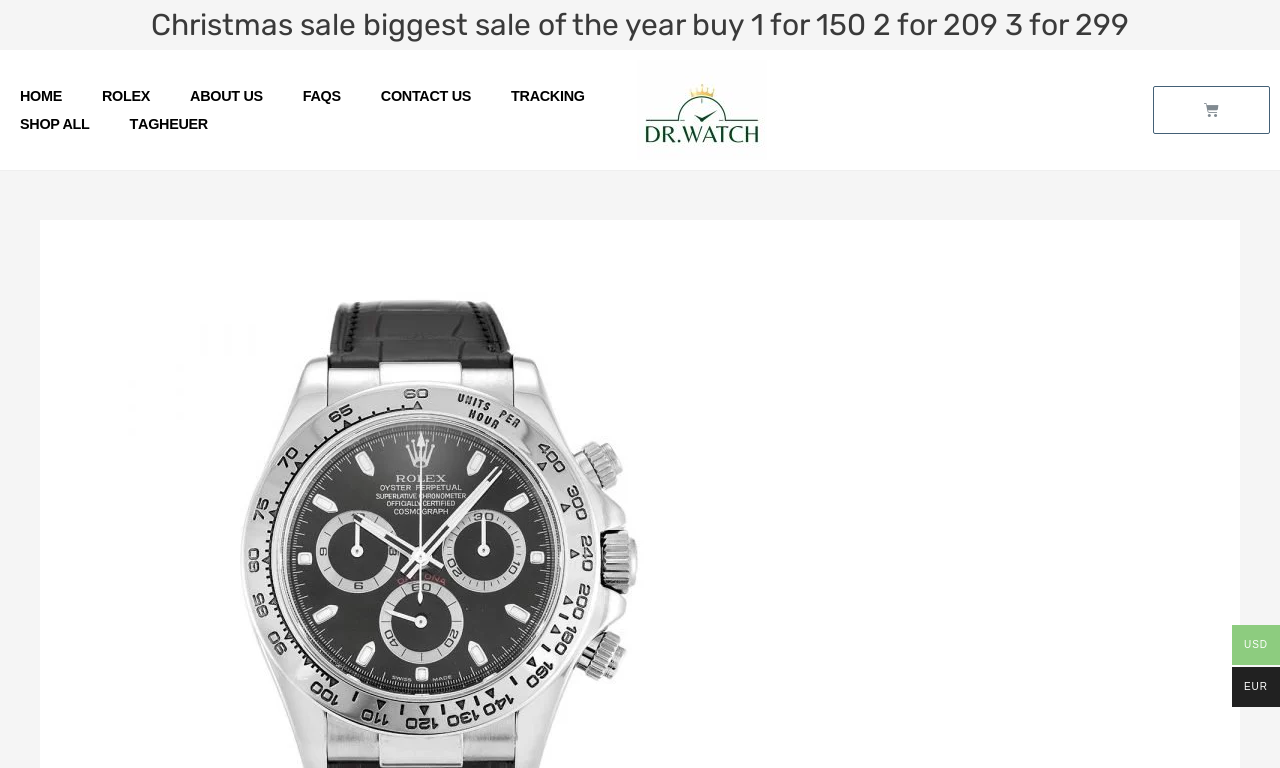Present a detailed account of what is displayed on the webpage.

The webpage appears to be an e-commerce website, specifically a watch store. At the top, there is a prominent heading announcing a "Christmas sale" with discounted prices for buying multiple items. Below this heading, there is a navigation menu with links to various sections of the website, including "HOME", "ROLEX", "ABOUT US", "FAQS", "CONTACT US", and "TRACKING". These links are positioned horizontally across the top of the page.

Further down, there are two more links, "SHOP ALL" and "ТAGНEUER", which are also positioned horizontally. Below these links, there is a large image, likely a product image, taking up a significant portion of the page.

In the top-right corner, there is a cart icon with a link to the cart page. Below the cart icon, there are two static text elements displaying currency options, "USD" and "EUR", which are positioned vertically.

Overall, the webpage has a clean and organized layout, with clear headings and concise text, making it easy to navigate and find information.